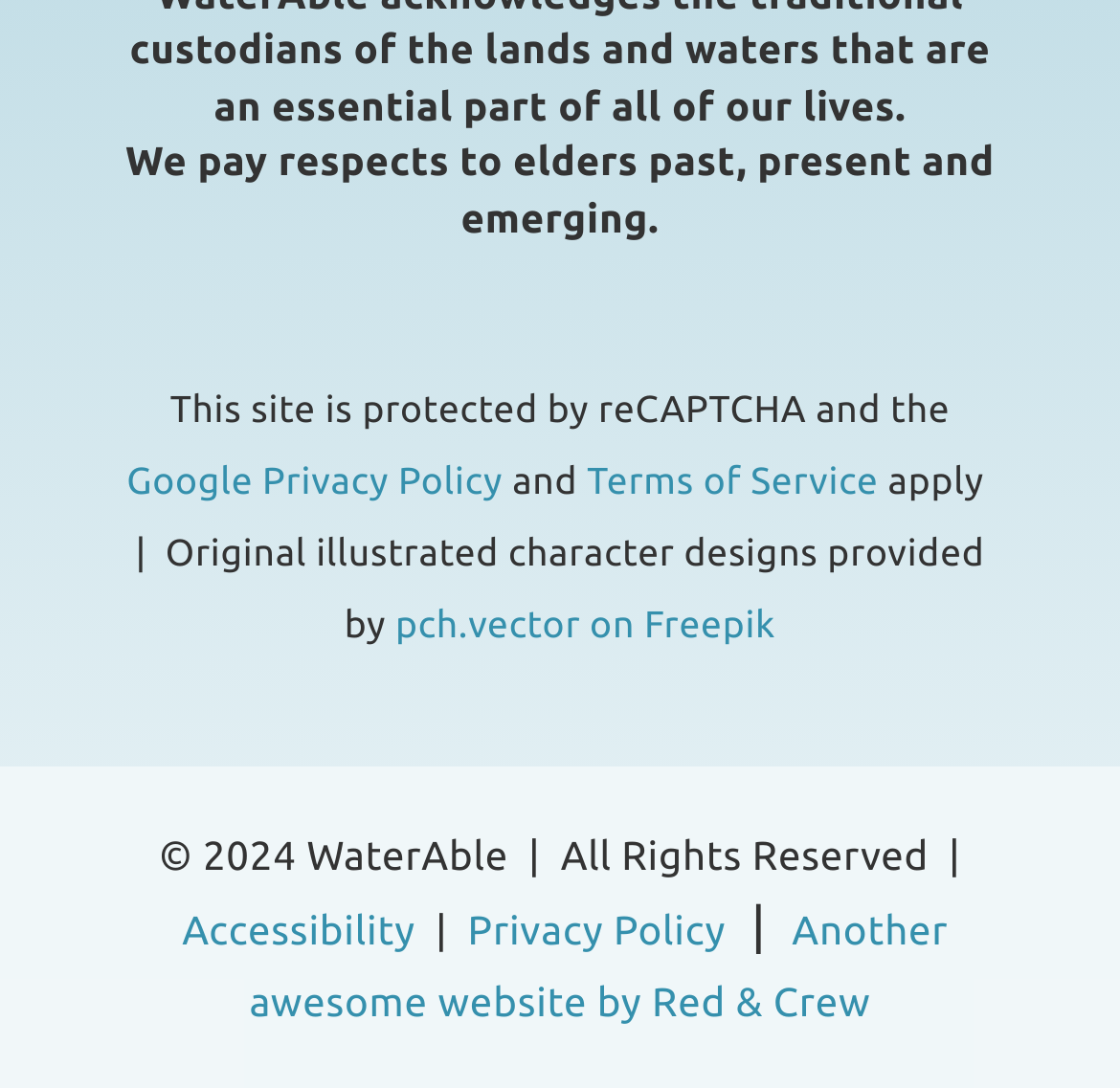What is the acknowledgement mentioned at the top of the webpage?
Please provide a full and detailed response to the question.

I found the acknowledgement by looking at the StaticText element with the text 'We pay respects to elders past, present and emerging.' which is located at the top of the webpage.